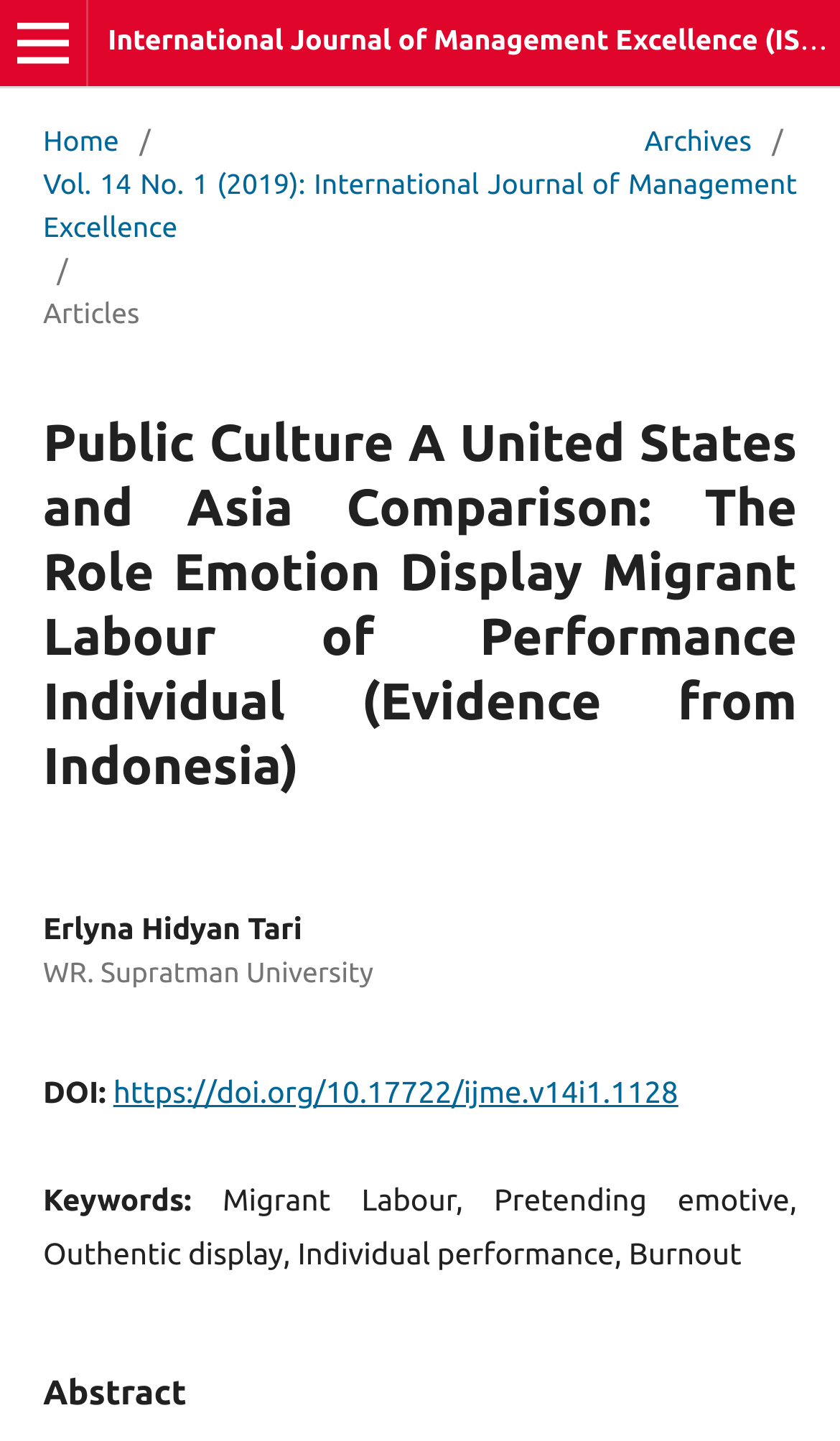Respond to the question below with a single word or phrase:
What are the keywords of the article?

Migrant Labour, Pretending emotive, Outhentic display, Individual performance, Burnout